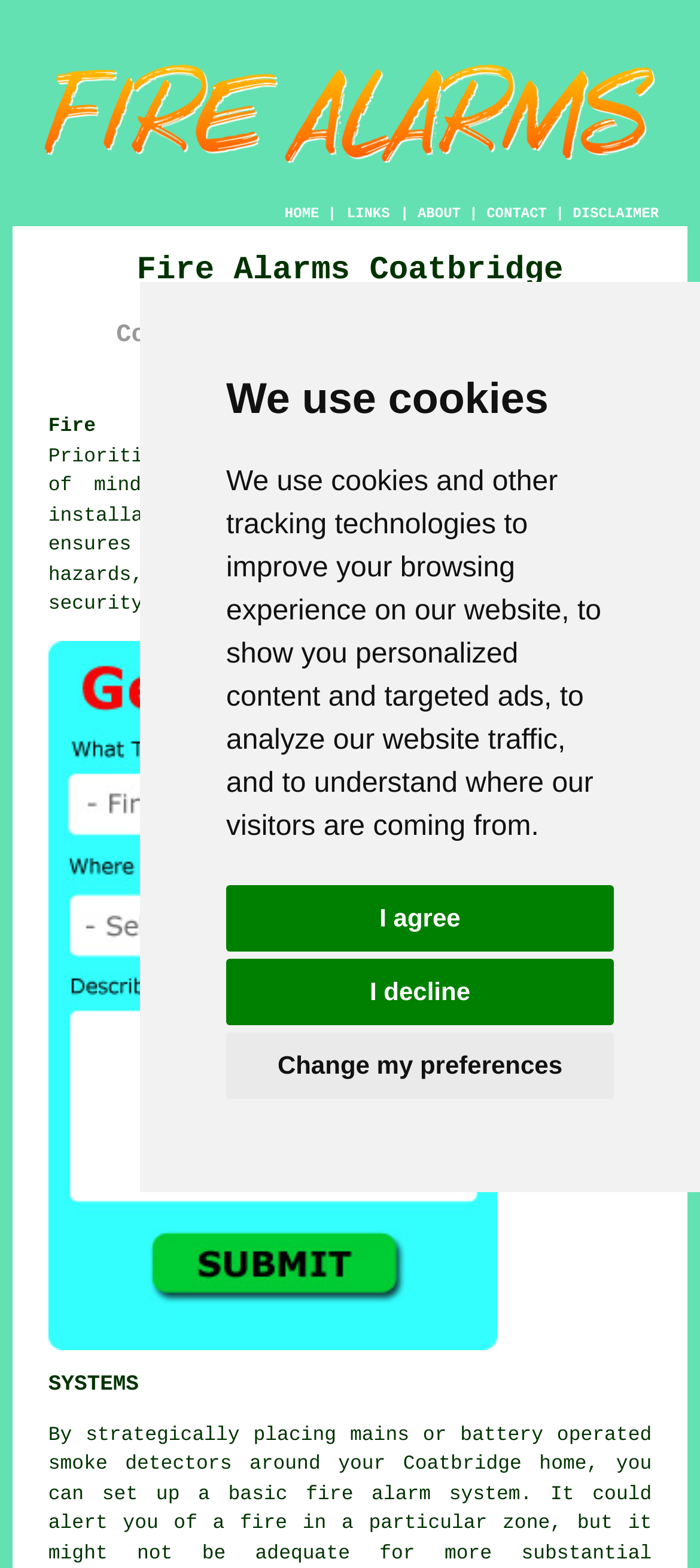Locate the UI element described by Community in the provided webpage screenshot. Return the bounding box coordinates in the format (top-left x, top-left y, bottom-right x, bottom-right y), ensuring all values are between 0 and 1.

None